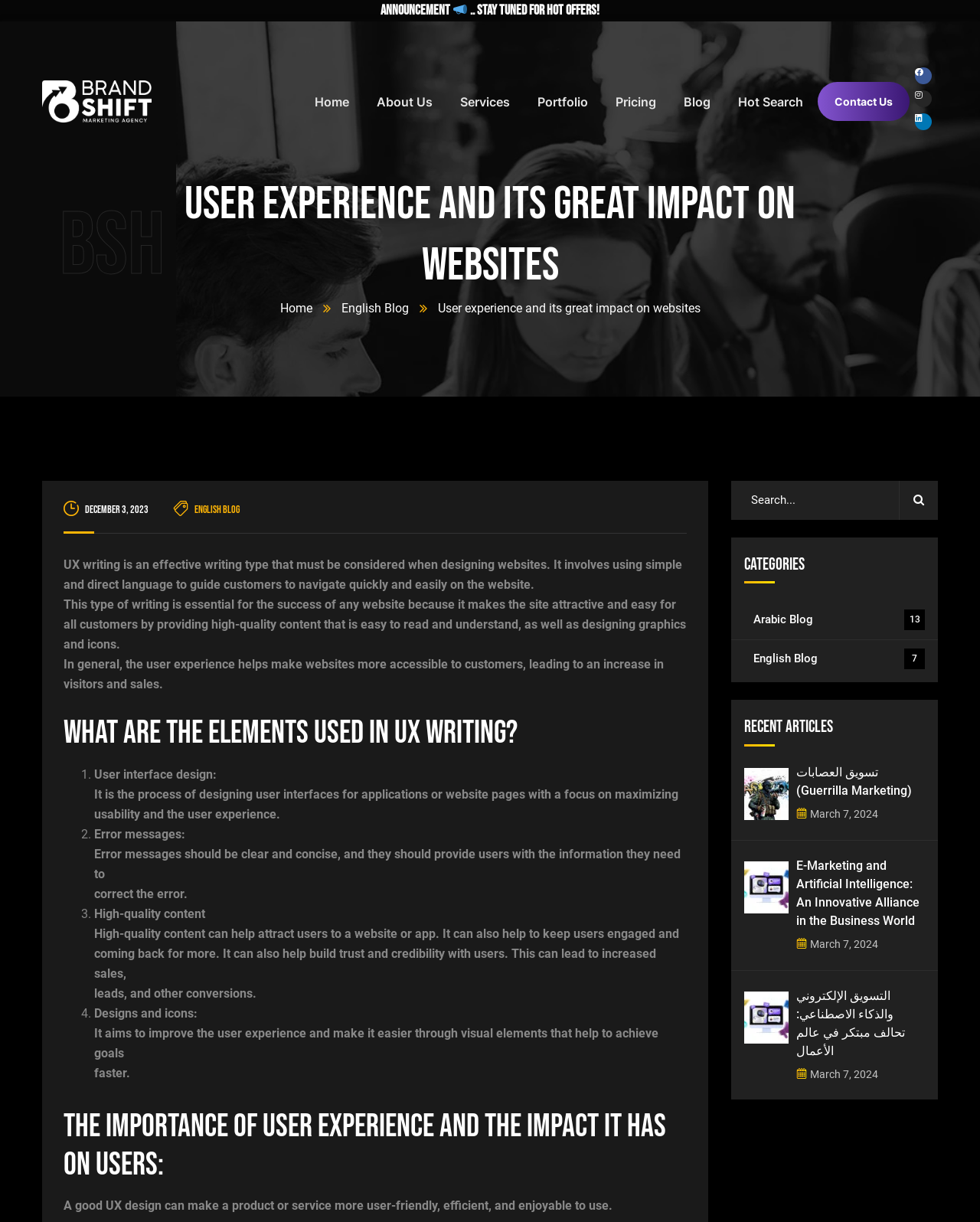Please identify the coordinates of the bounding box for the clickable region that will accomplish this instruction: "Click on the 'Home' link".

[0.321, 0.058, 0.356, 0.108]